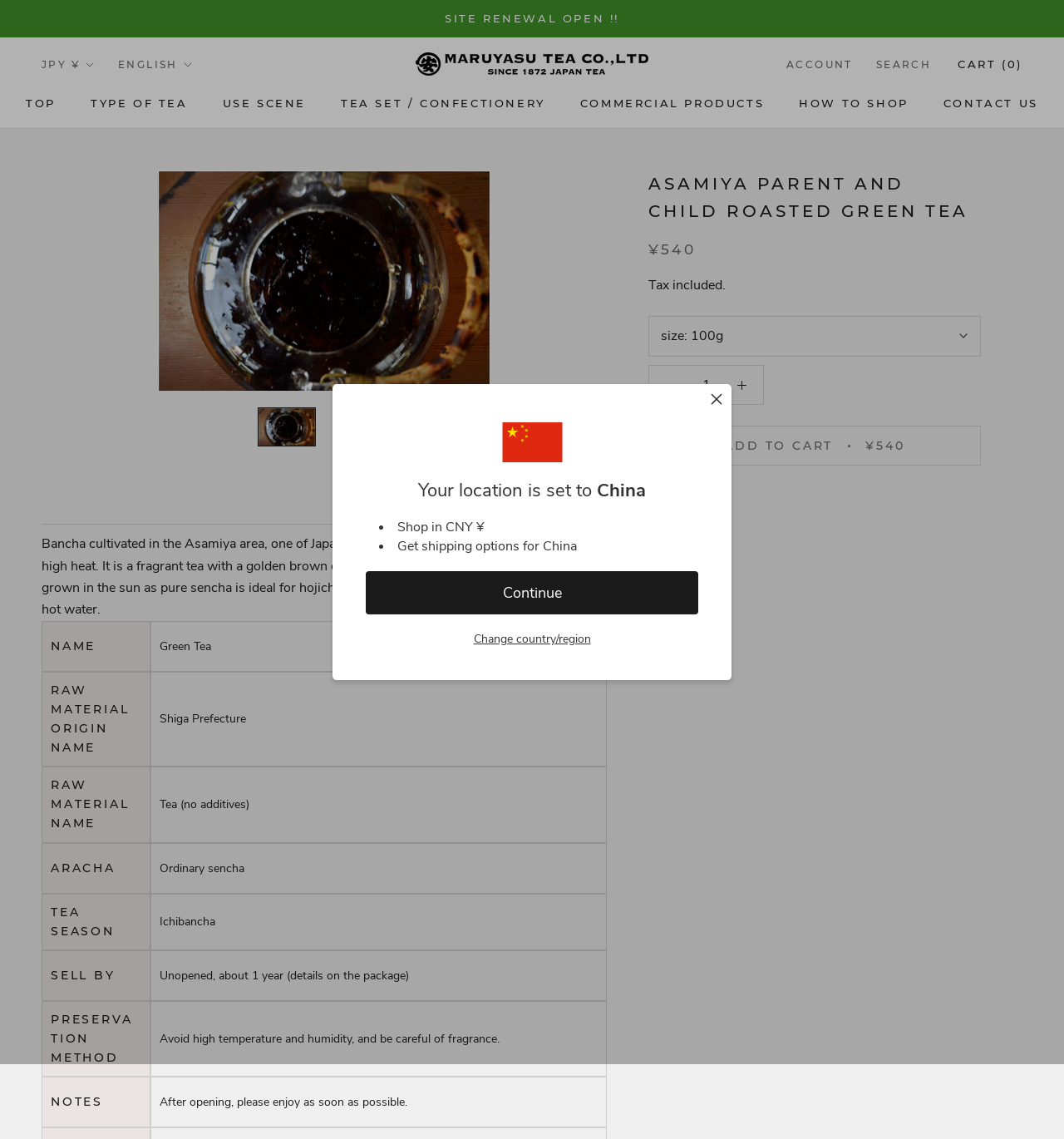Can you identify the bounding box coordinates of the clickable region needed to carry out this instruction: 'Select Japanese Yen as currency'? The coordinates should be four float numbers within the range of 0 to 1, stated as [left, top, right, bottom].

[0.039, 0.048, 0.089, 0.066]